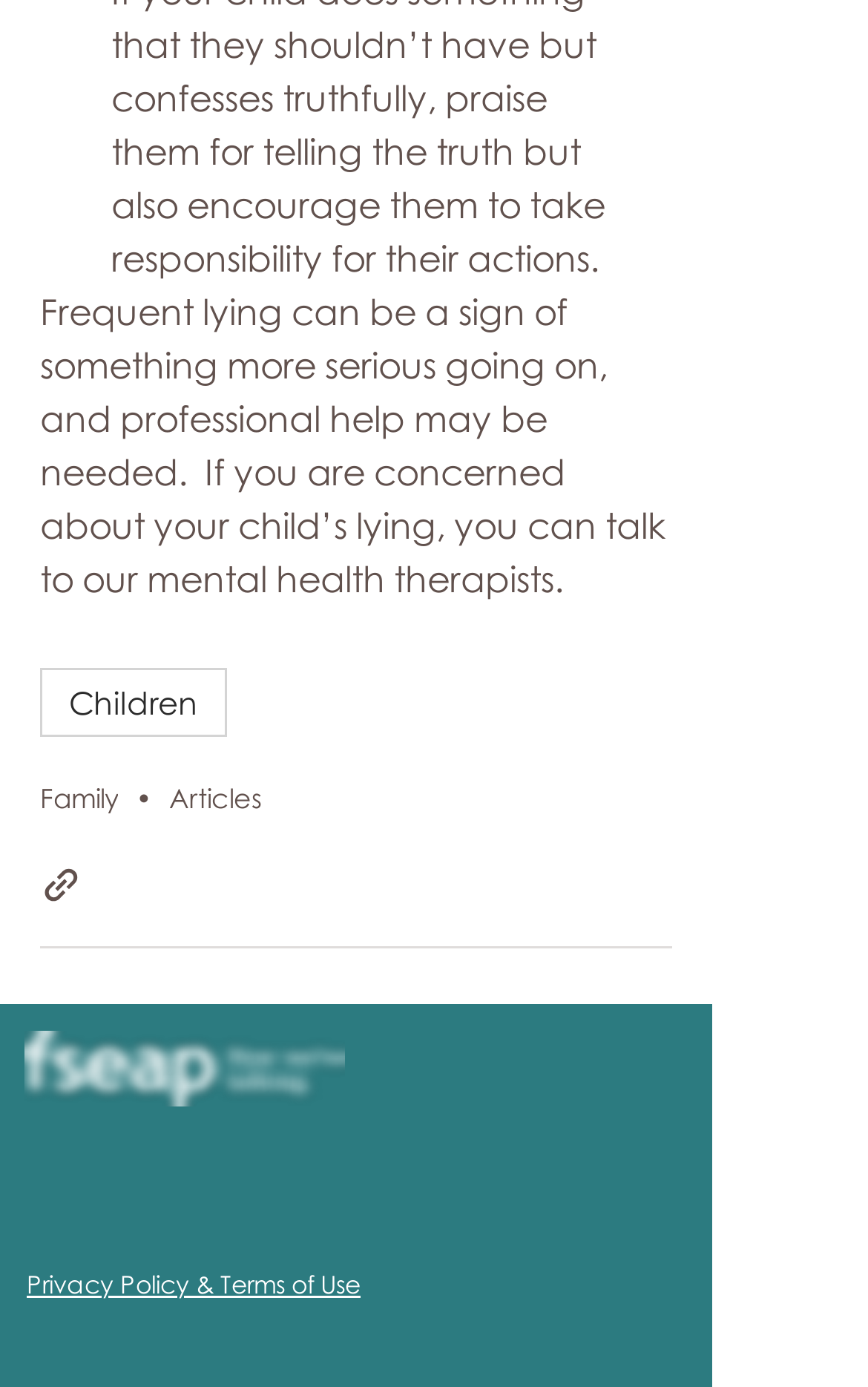What is the purpose of the button?
Answer the question with a single word or phrase, referring to the image.

Share via link